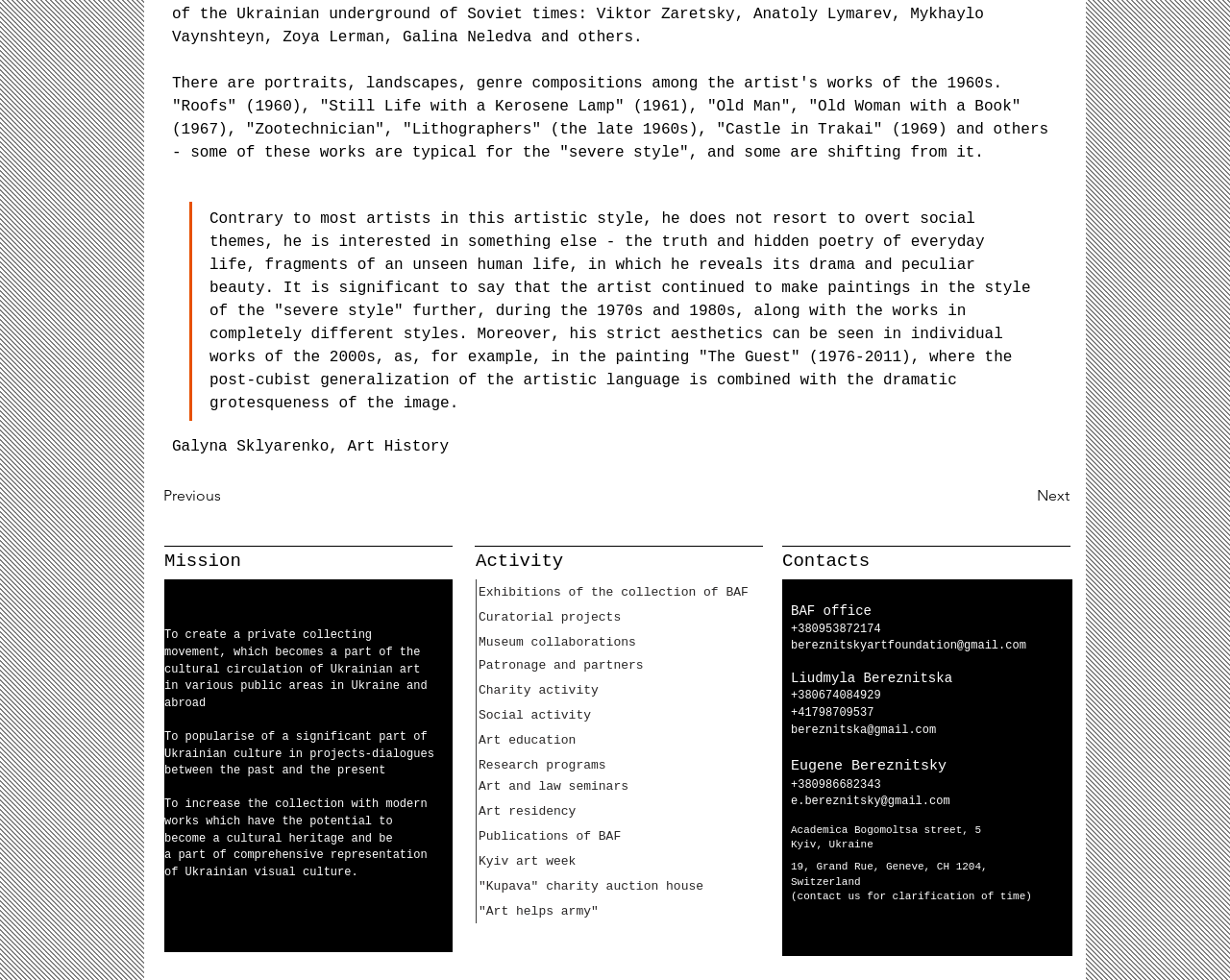Answer the question in one word or a short phrase:
What is the address of the BAF office?

Academica Bogomoltsa street, 5